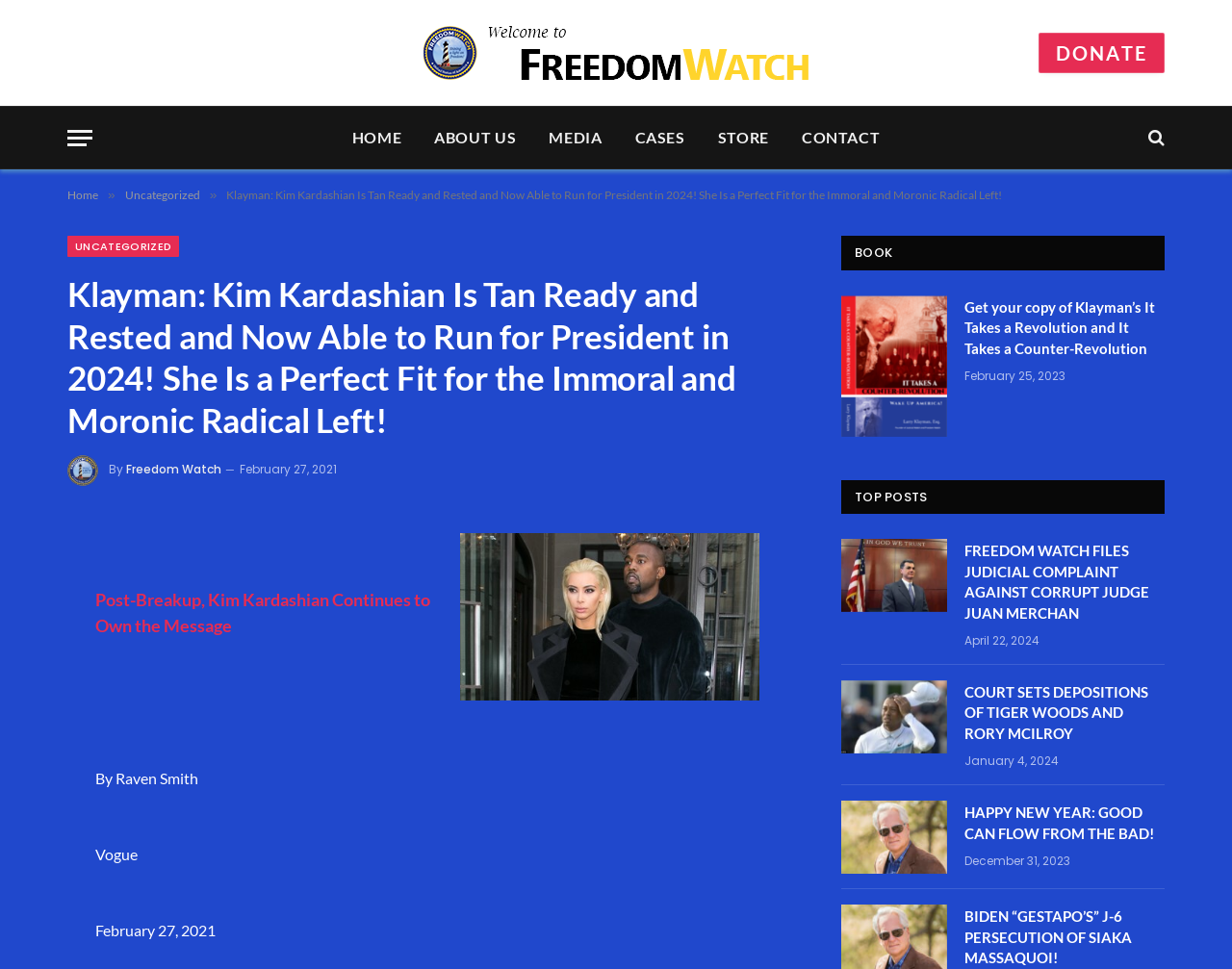Kindly determine the bounding box coordinates of the area that needs to be clicked to fulfill this instruction: "Click on the 'MENU' button".

[0.055, 0.12, 0.075, 0.164]